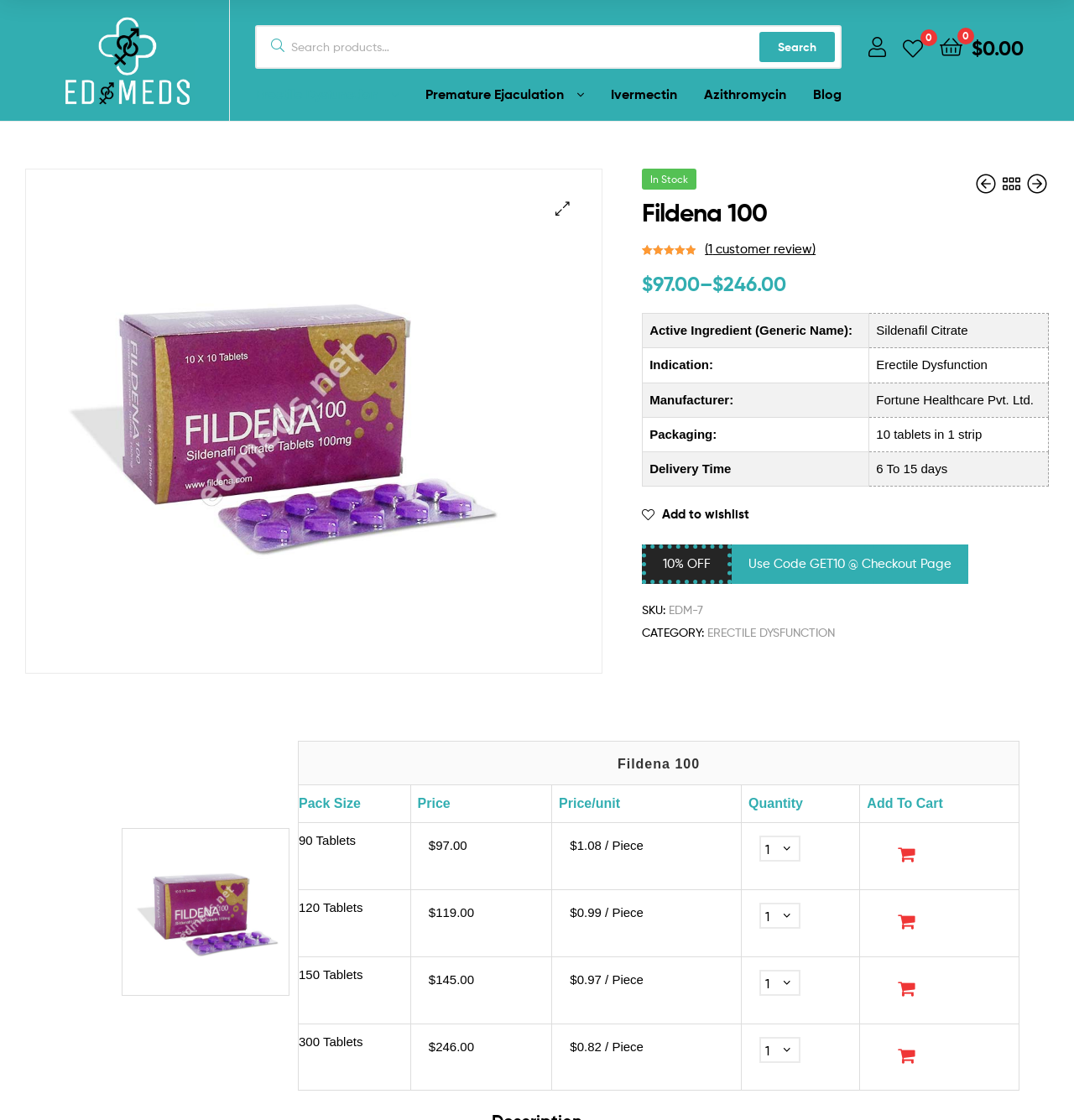What is the name of the product on this webpage?
Based on the image, answer the question with as much detail as possible.

I determined the answer by looking at the heading 'Fildena 100' on the webpage, which is a prominent element and likely to be the name of the product being described.